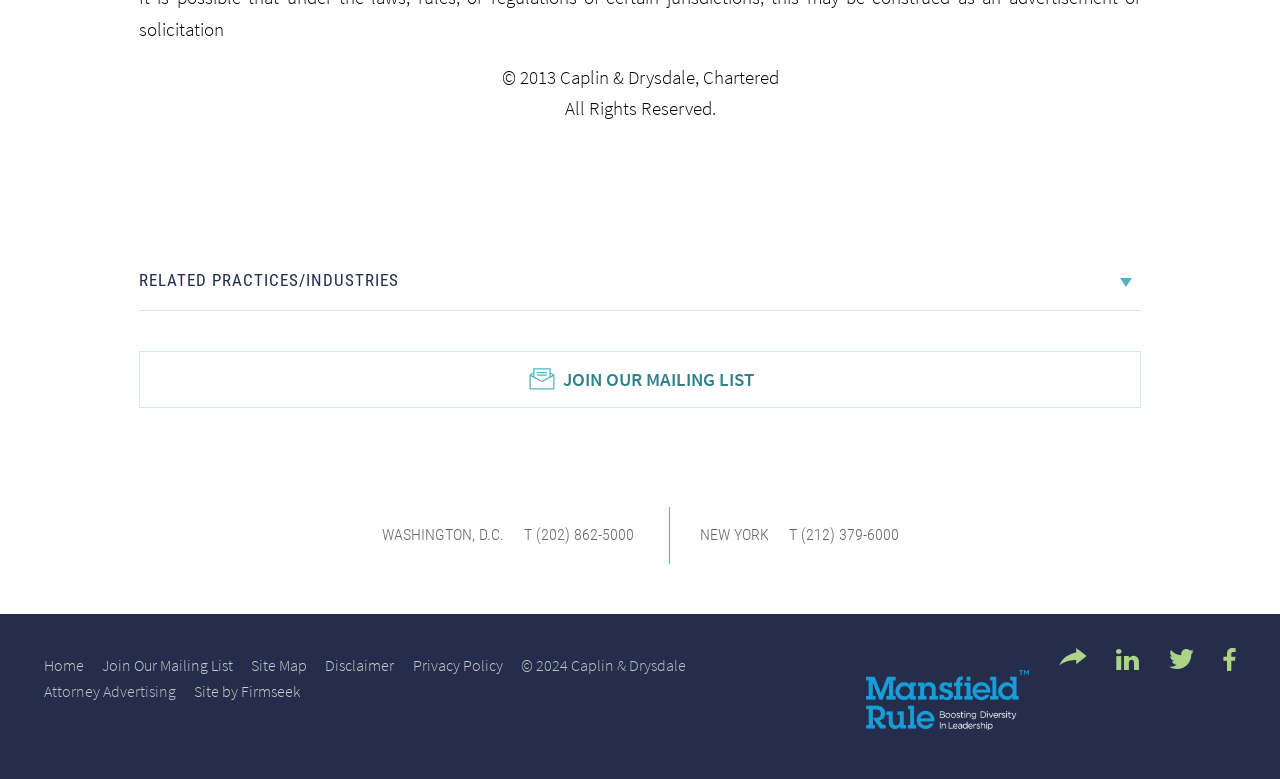Using the provided element description: "Home", identify the bounding box coordinates. The coordinates should be four floats between 0 and 1 in the order [left, top, right, bottom].

[0.034, 0.84, 0.066, 0.866]